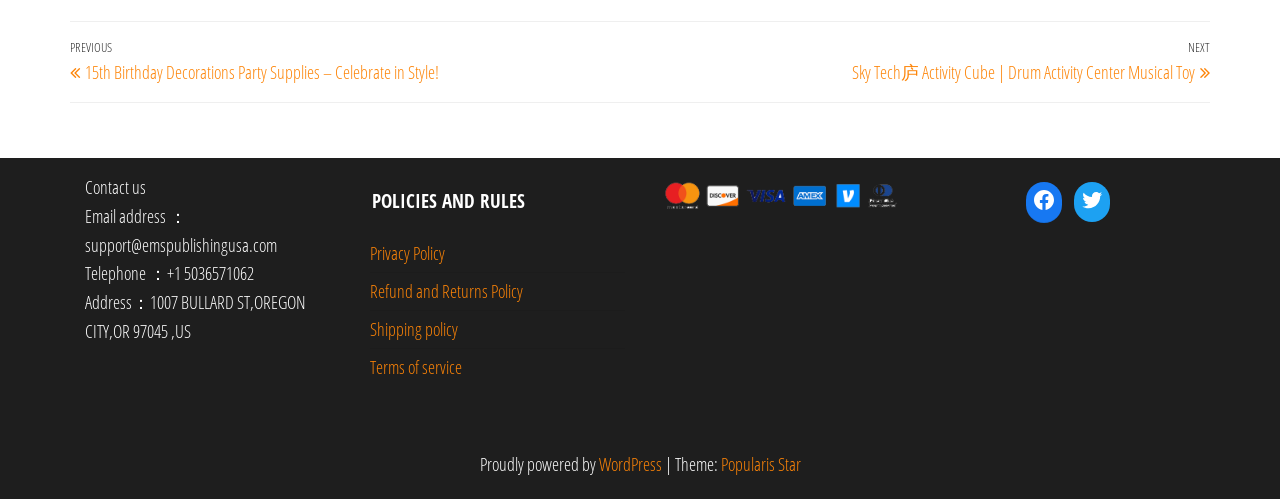Find the bounding box coordinates of the element to click in order to complete the given instruction: "Contact us via email."

[0.066, 0.408, 0.216, 0.514]